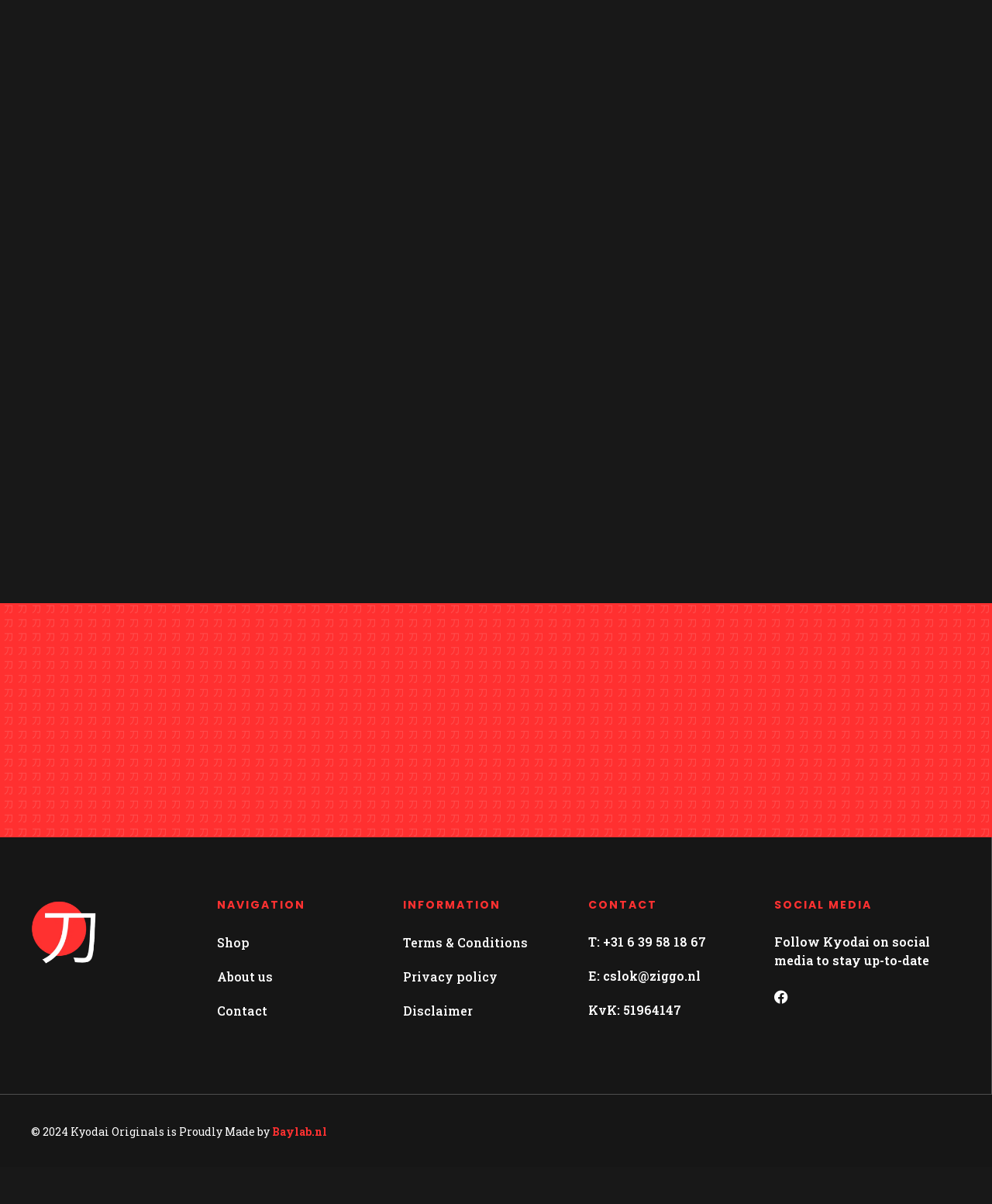Provide the bounding box coordinates for the area that should be clicked to complete the instruction: "Subscribe to the newsletter".

None